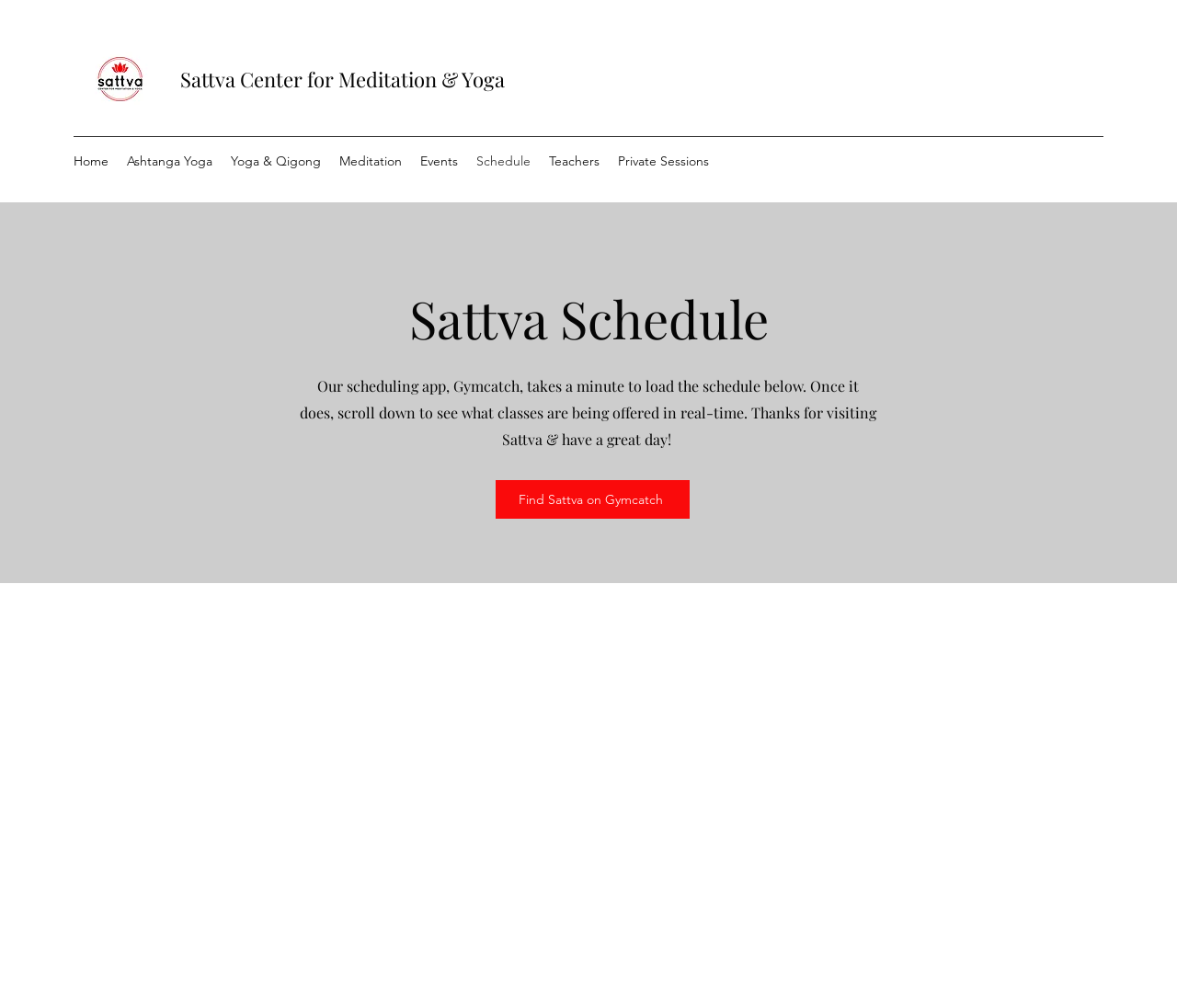Identify the bounding box coordinates of the clickable region required to complete the instruction: "Find Sattva on Gymcatch". The coordinates should be given as four float numbers within the range of 0 and 1, i.e., [left, top, right, bottom].

[0.421, 0.477, 0.586, 0.515]